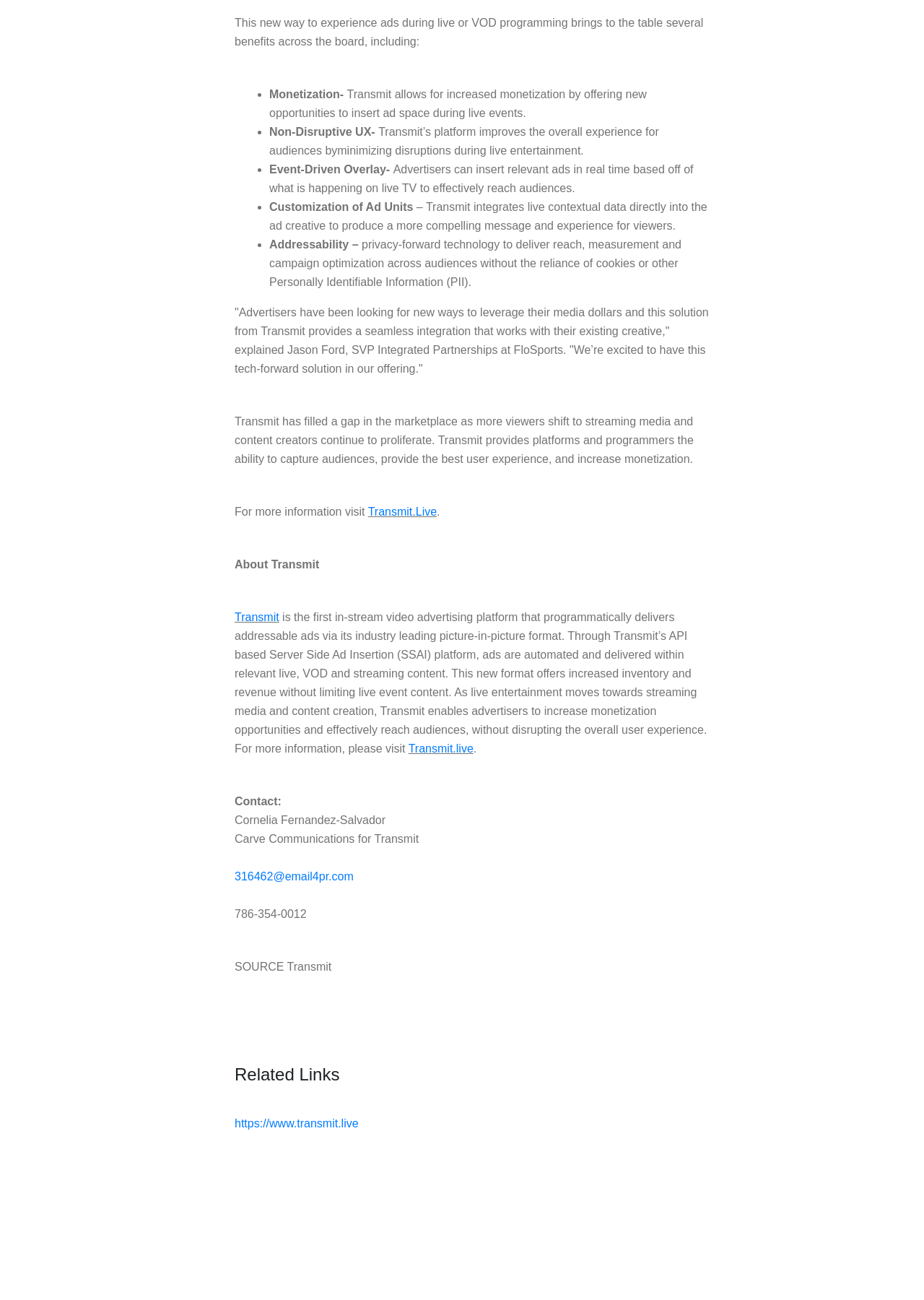Identify the bounding box coordinates necessary to click and complete the given instruction: "View related links".

[0.254, 0.818, 0.771, 0.835]